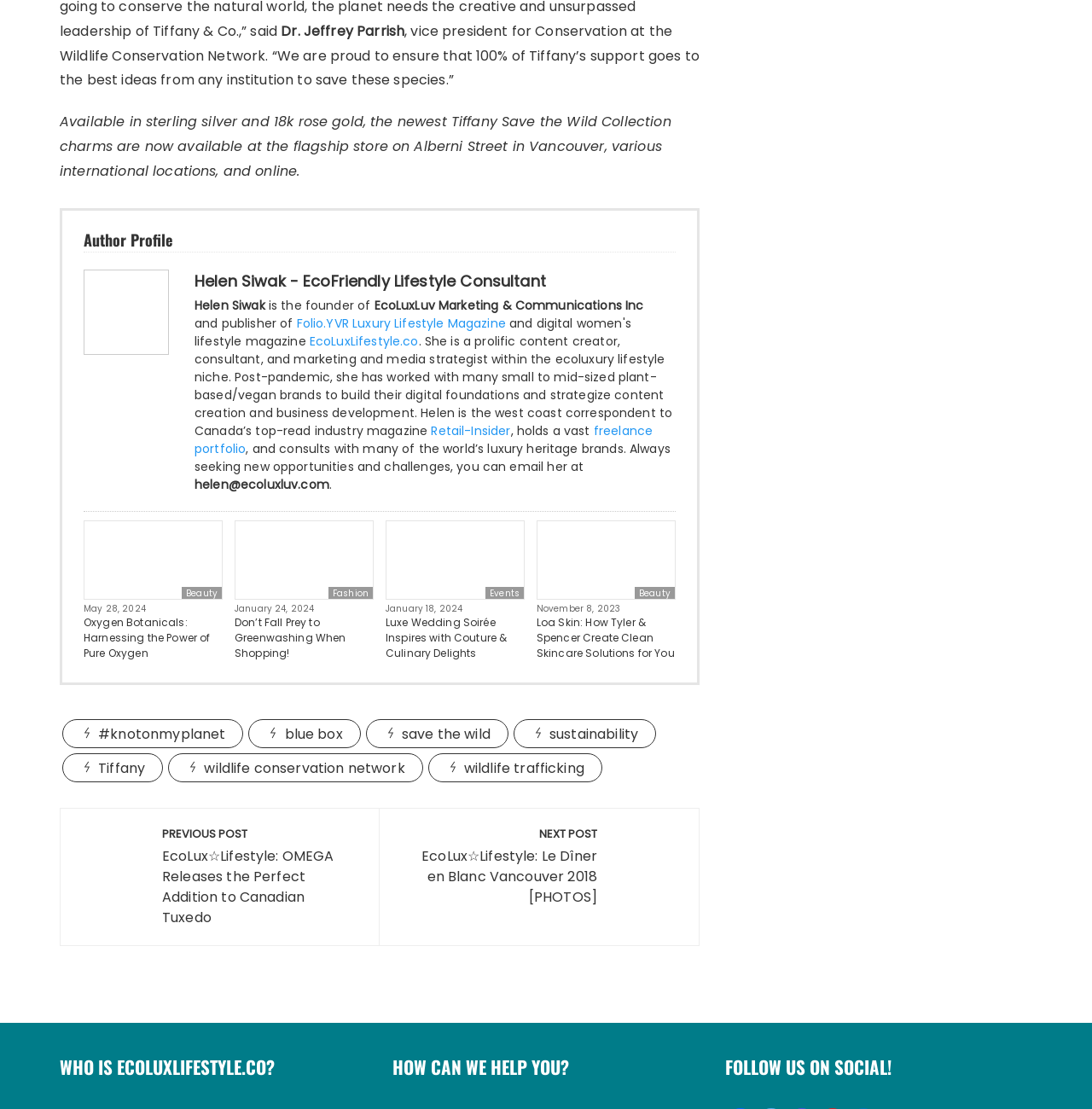Identify the bounding box coordinates of the section to be clicked to complete the task described by the following instruction: "Read the article about OMEGA Railmaster". The coordinates should be four float numbers between 0 and 1, formatted as [left, top, right, bottom].

[0.079, 0.745, 0.323, 0.837]